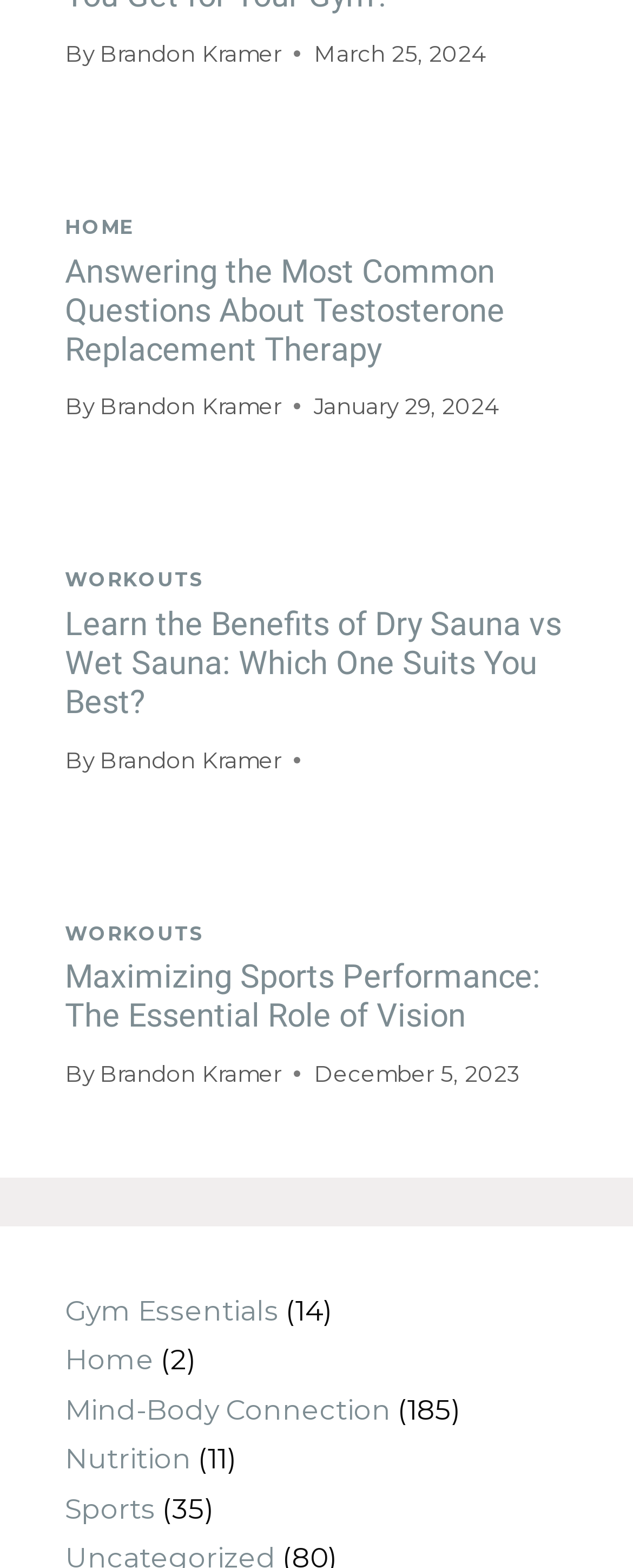Use the details in the image to answer the question thoroughly: 
What is the date of the second article?

I looked at the second 'article' element [161] and found the 'time' element [564] that contains the date, which is 'January 29, 2024'.